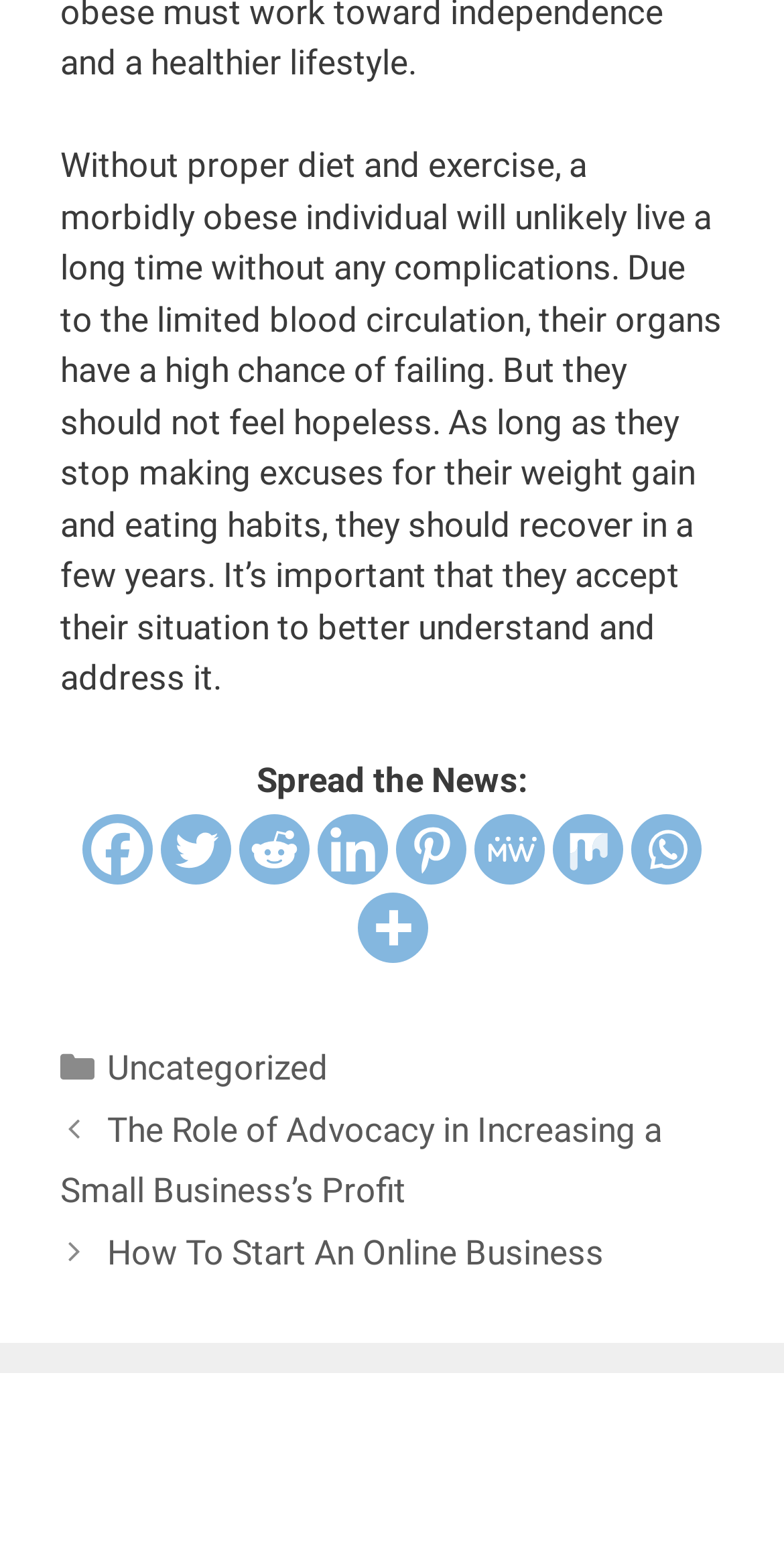How many social media platforms are listed?
Using the image provided, answer with just one word or phrase.

8